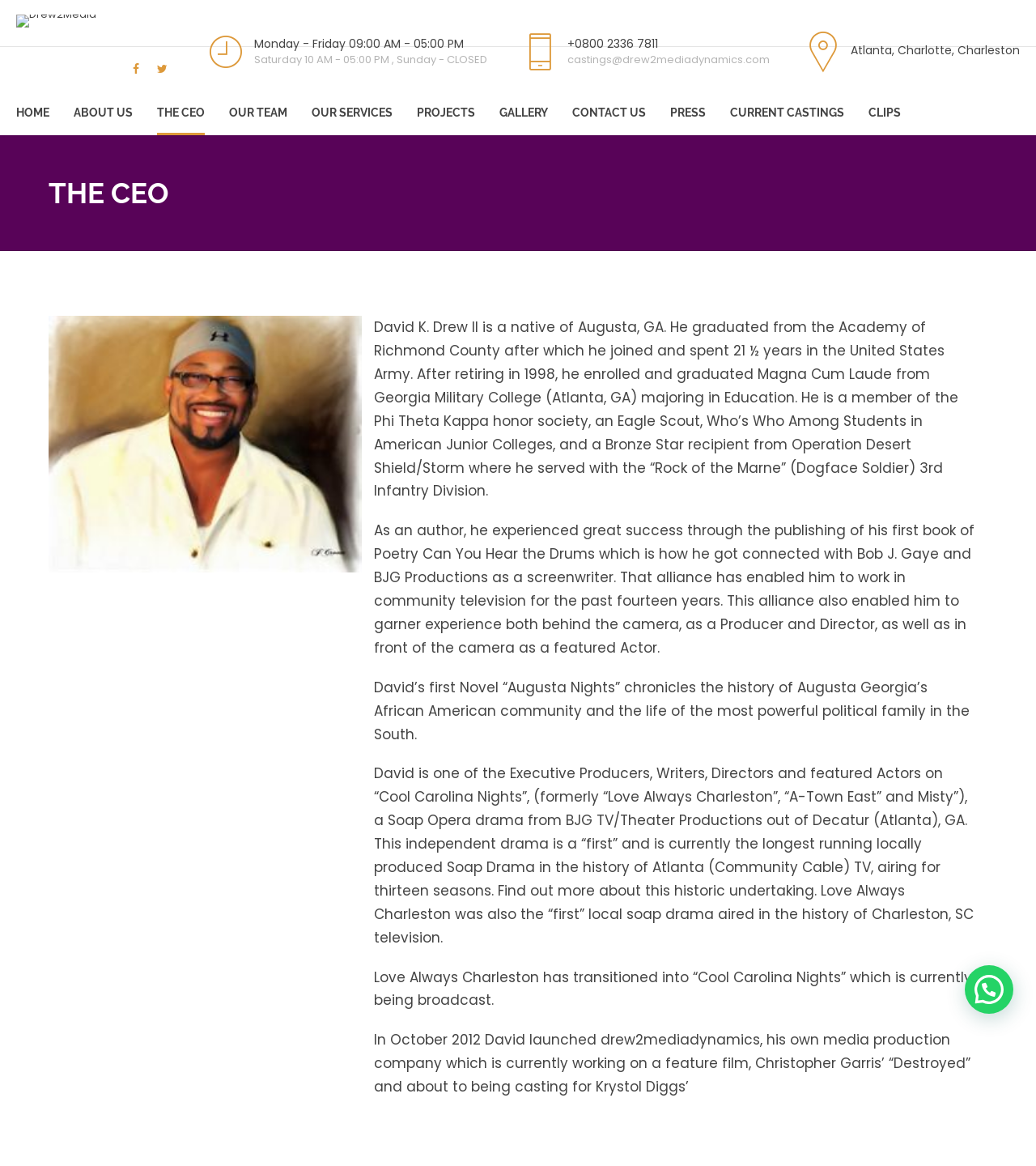What is the address mentioned on the webpage?
Please provide a single word or phrase based on the screenshot.

Atlanta, Charlotte, Charleston